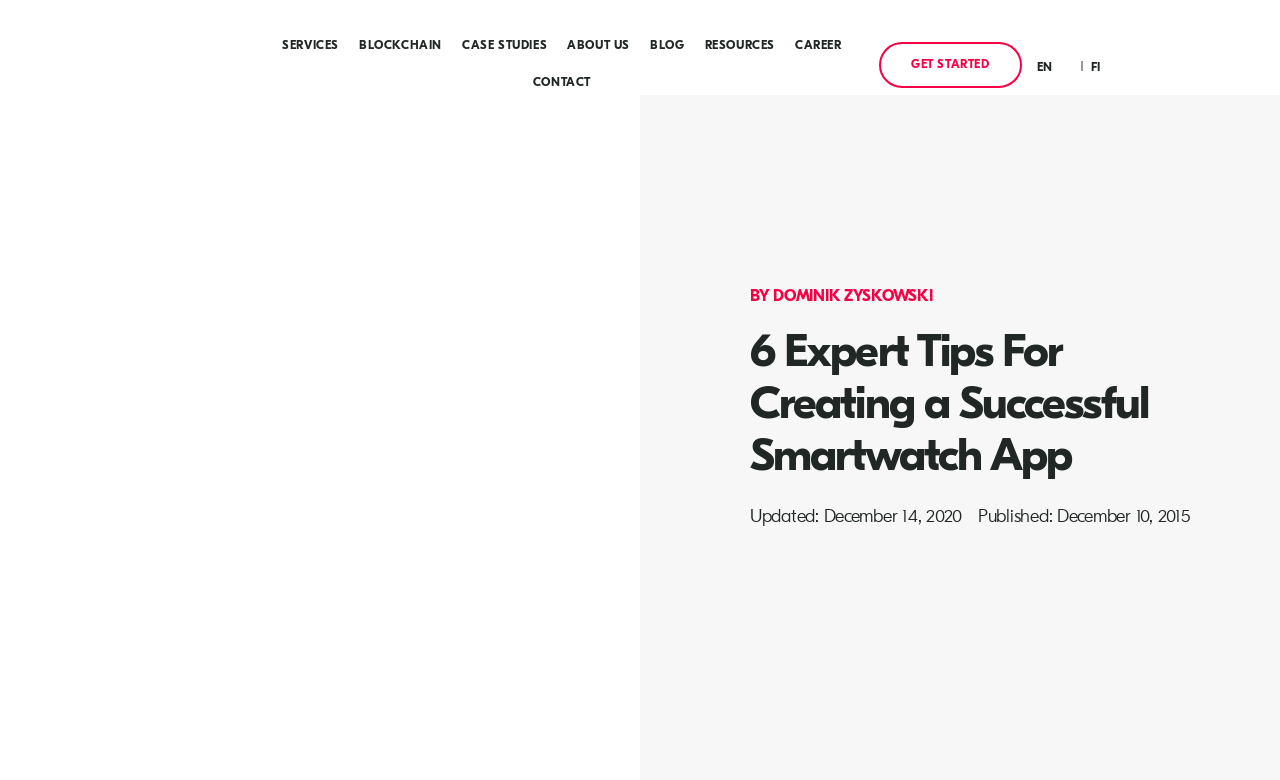How many navigation links are available?
Examine the image and give a concise answer in one word or a short phrase.

8